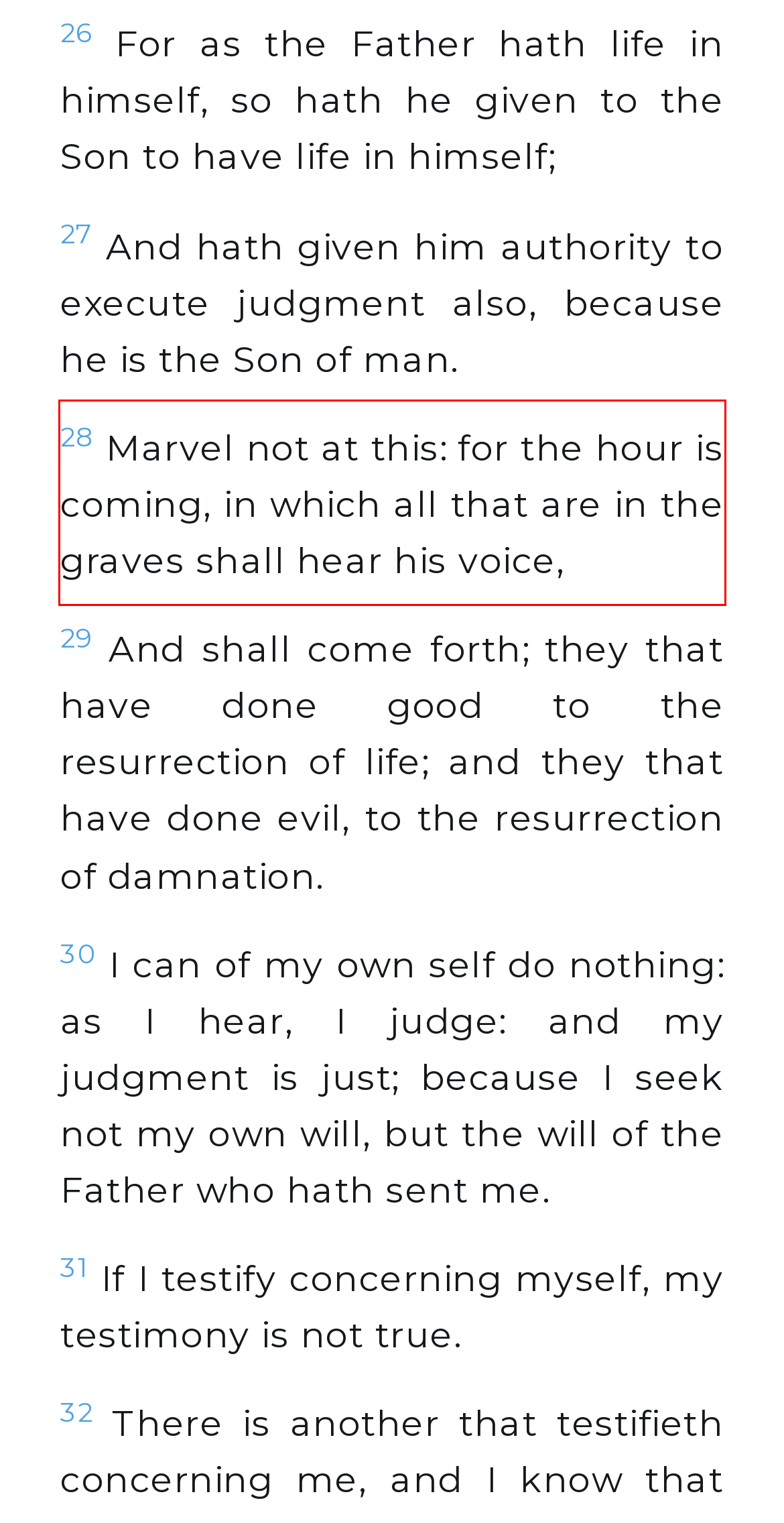You are provided with a screenshot of a webpage that includes a red bounding box. Extract and generate the text content found within the red bounding box.

28 Marvel not at this: for the hour is coming, in which all that are in the graves shall hear his voice,